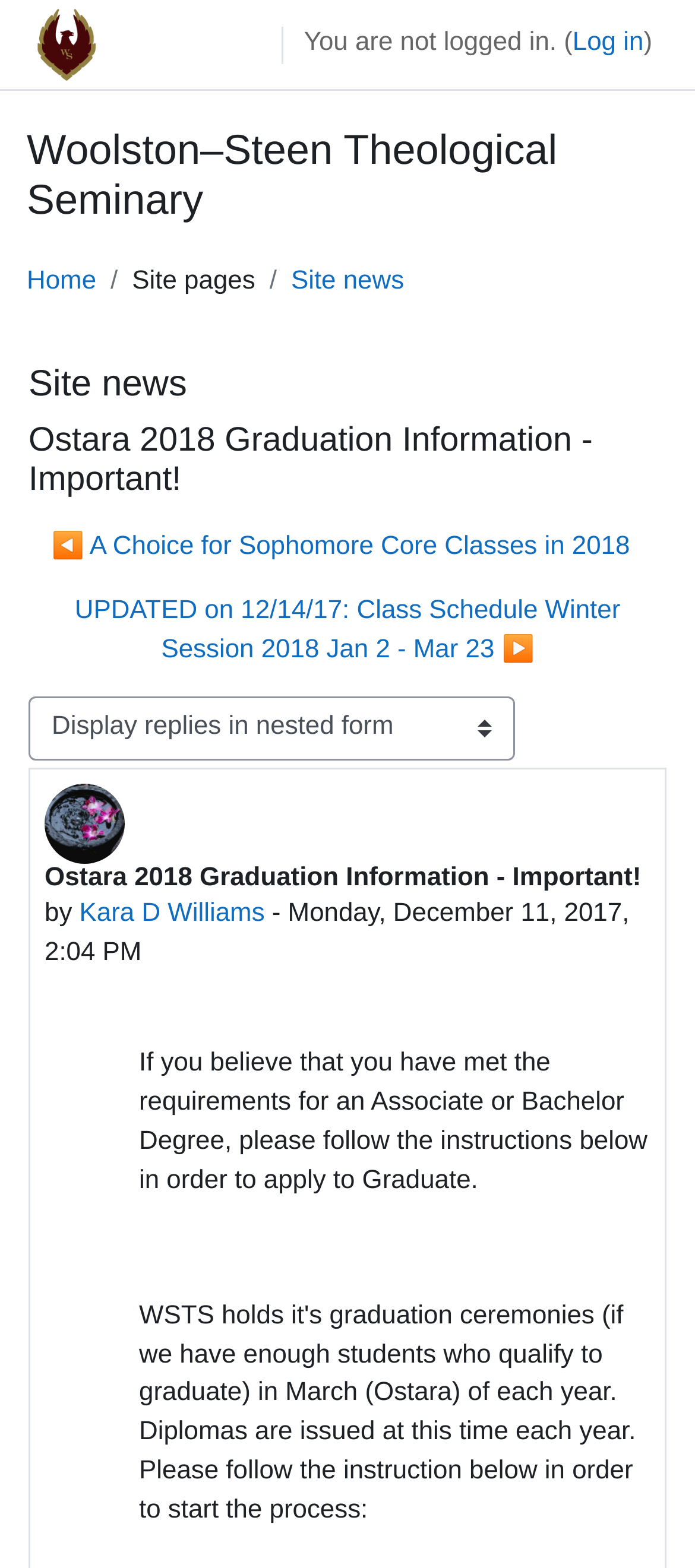Utilize the details in the image to give a detailed response to the question: What is the purpose of the webpage?

I inferred the purpose of the webpage by looking at the heading elements and the content of the webpage, which suggests that it provides information about graduation, specifically for Ostara 2018.